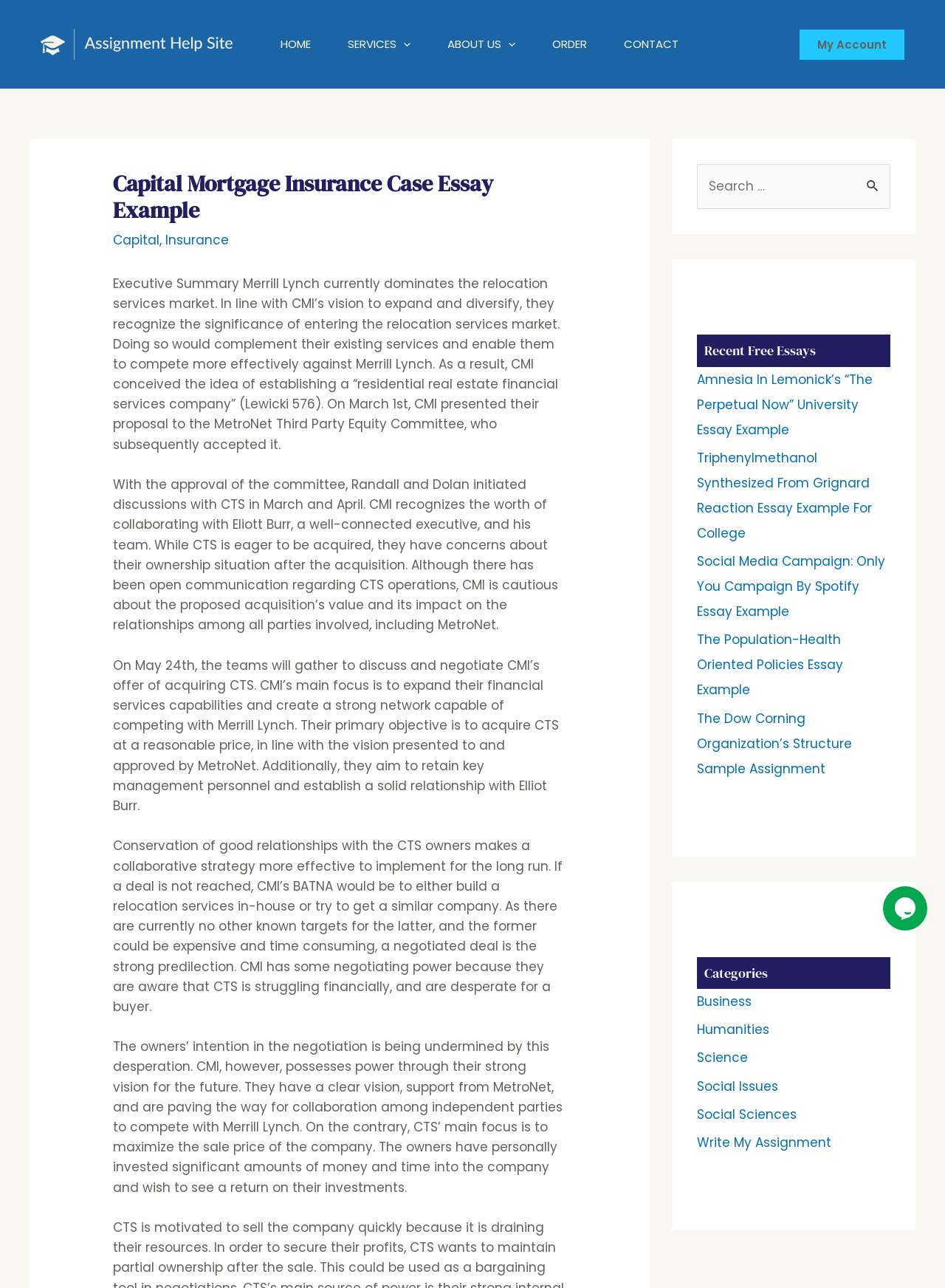Determine the title of the webpage and give its text content.

Capital Mortgage Insurance Case Essay Example